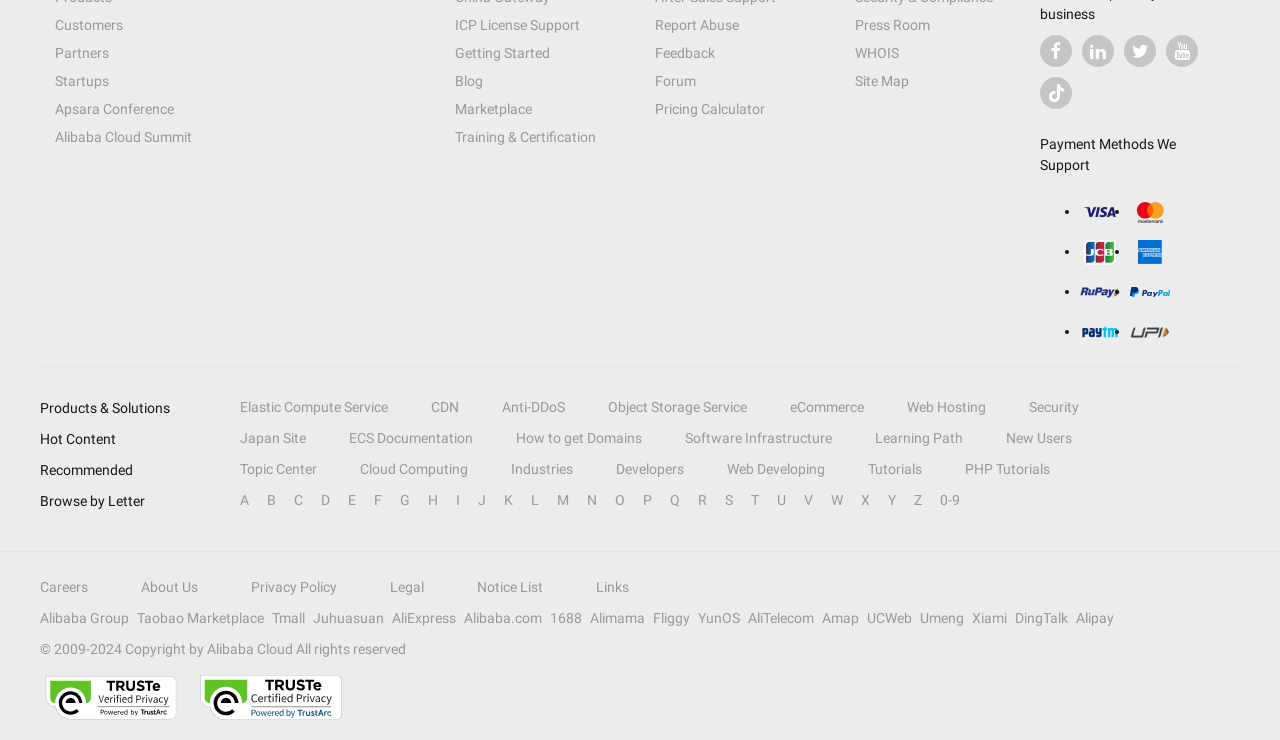Please identify the bounding box coordinates of the clickable area that will fulfill the following instruction: "View Payment Methods We Support". The coordinates should be in the format of four float numbers between 0 and 1, i.e., [left, top, right, bottom].

[0.812, 0.184, 0.919, 0.234]